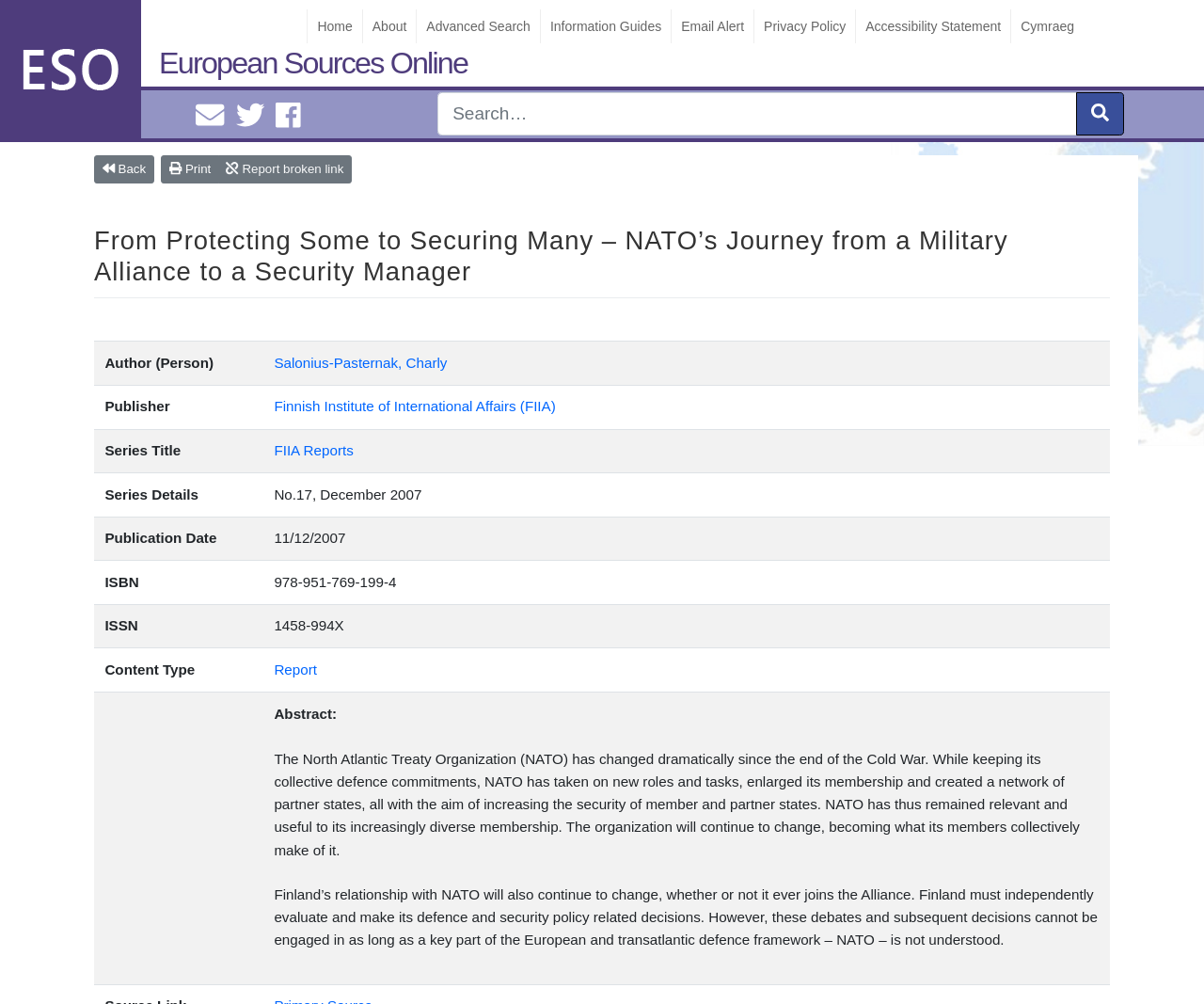What is the publication date of the report?
Based on the image, give a one-word or short phrase answer.

11/12/2007